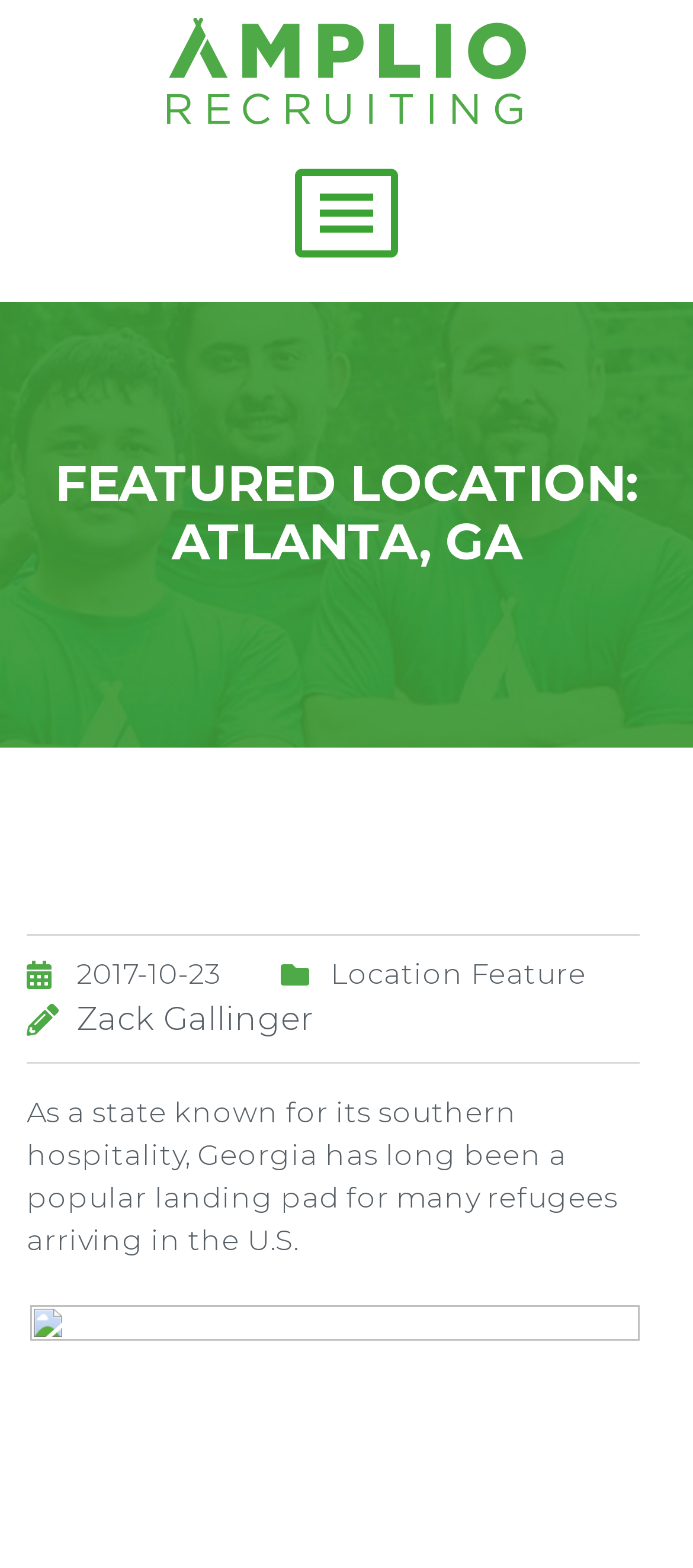What is the profession of Zack Gallinger?
Refer to the screenshot and deliver a thorough answer to the question presented.

The webpage only mentions Zack Gallinger's name, but does not provide any information about his profession. Therefore, it is not possible to determine his profession based on the given webpage.